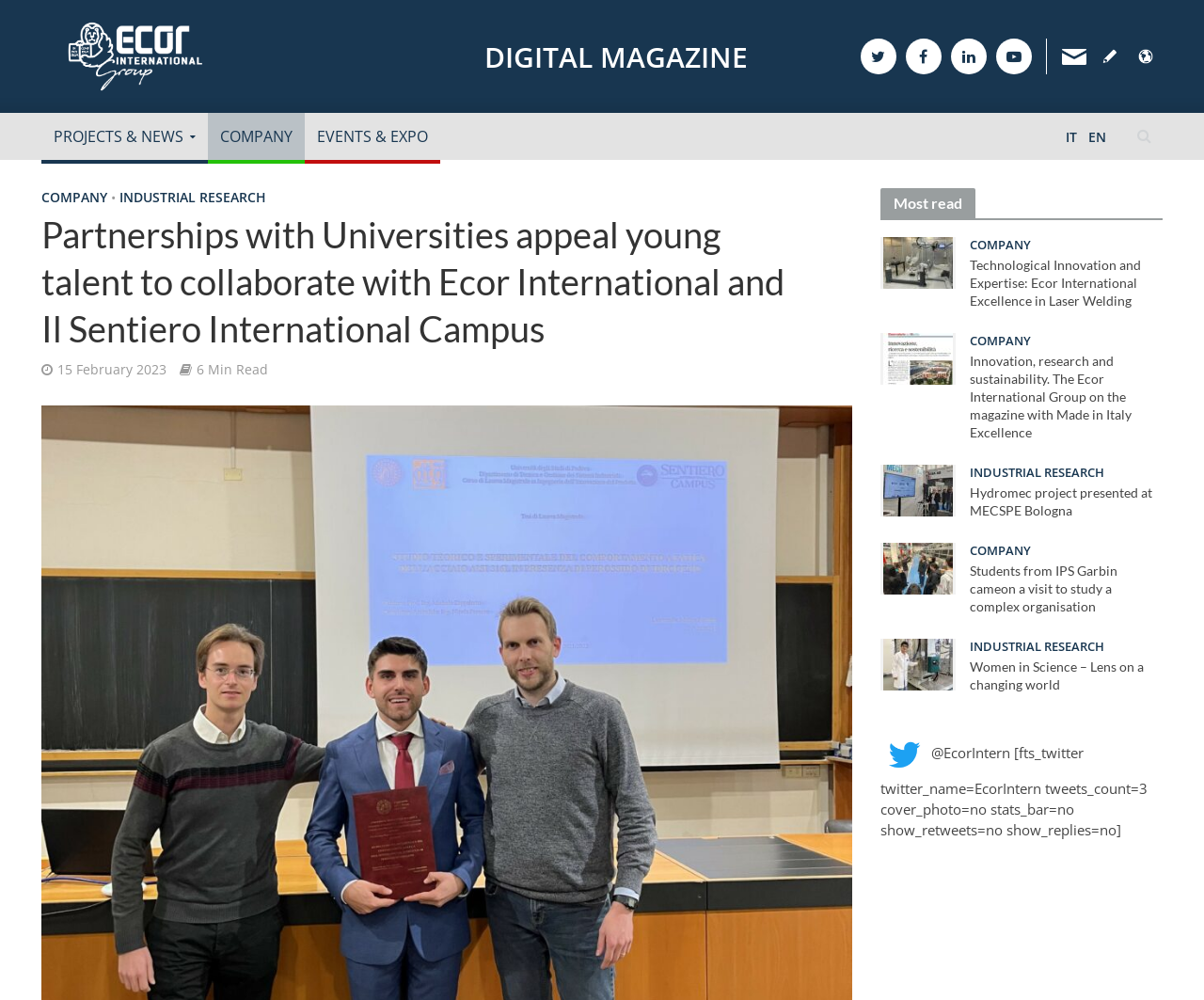Can you identify the bounding box coordinates of the clickable region needed to carry out this instruction: 'Click the Ecor International Magazine link'? The coordinates should be four float numbers within the range of 0 to 1, stated as [left, top, right, bottom].

[0.034, 0.029, 0.19, 0.075]